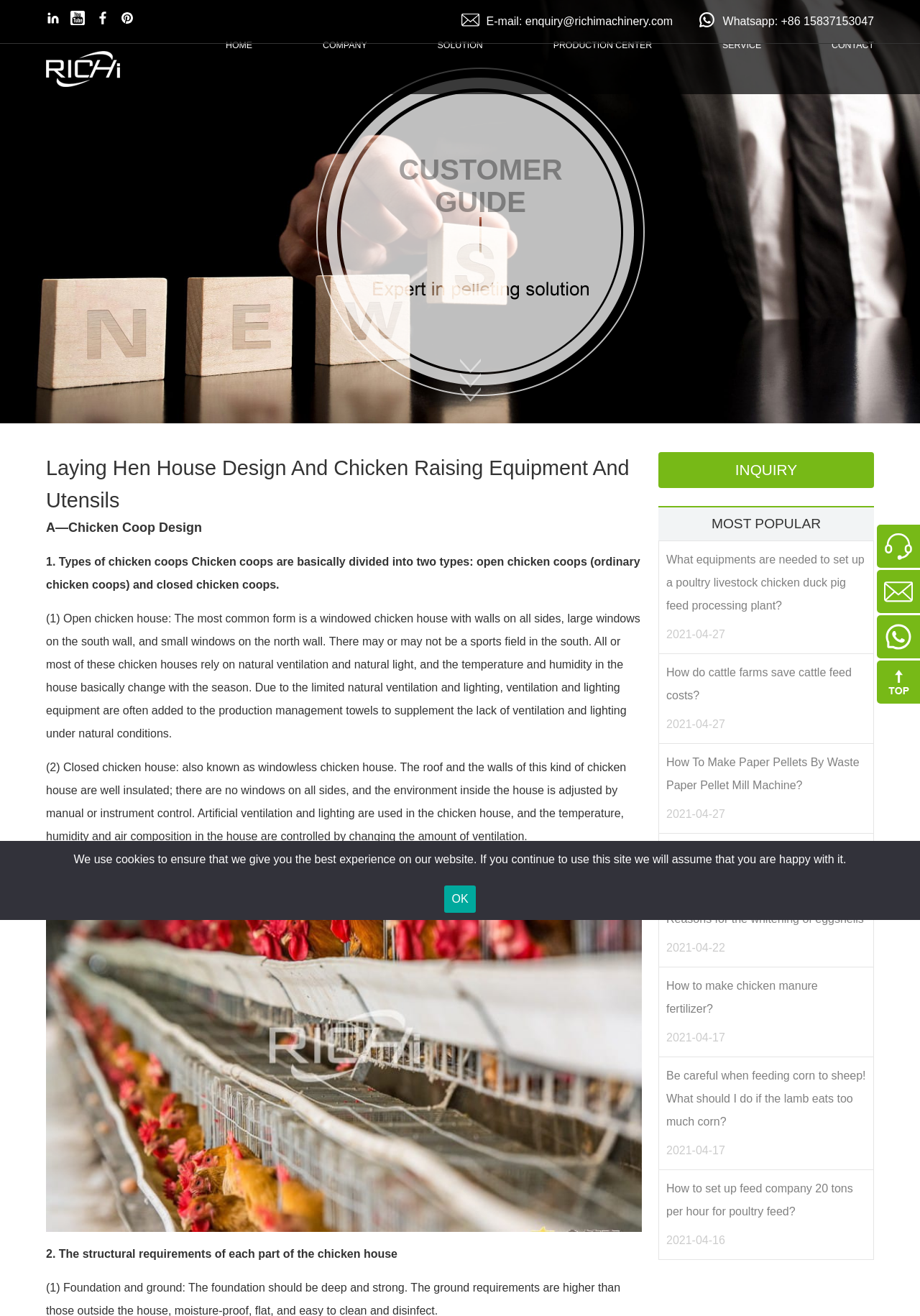What is the purpose of the windows in an open chicken house?
Answer with a single word or short phrase according to what you see in the image.

To facilitate natural ventilation and lighting